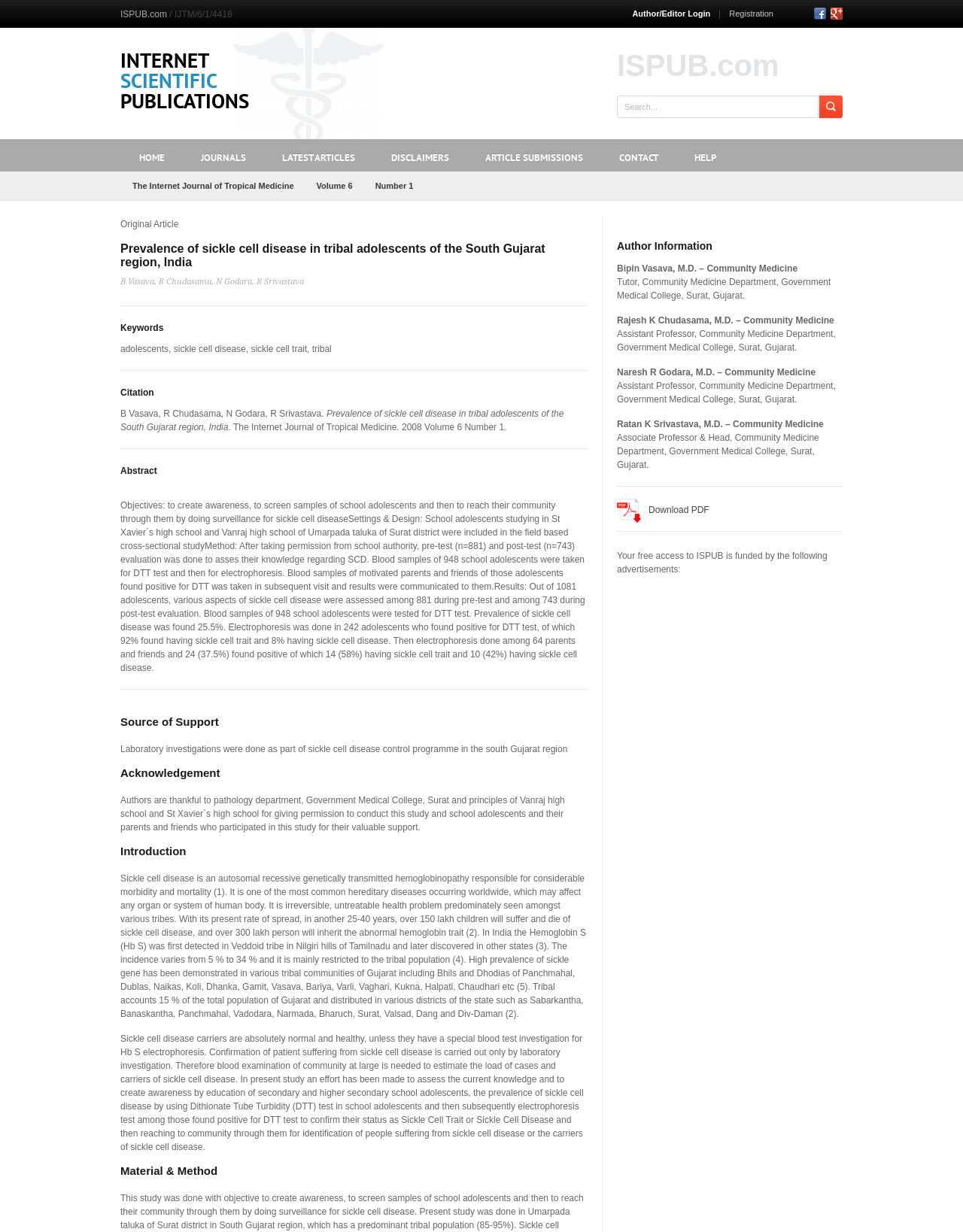Given the element description Number 1, identify the bounding box coordinates for the UI element on the webpage screenshot. The format should be (top-left x, top-left y, bottom-right x, bottom-right y), with values between 0 and 1.

[0.379, 0.139, 0.44, 0.163]